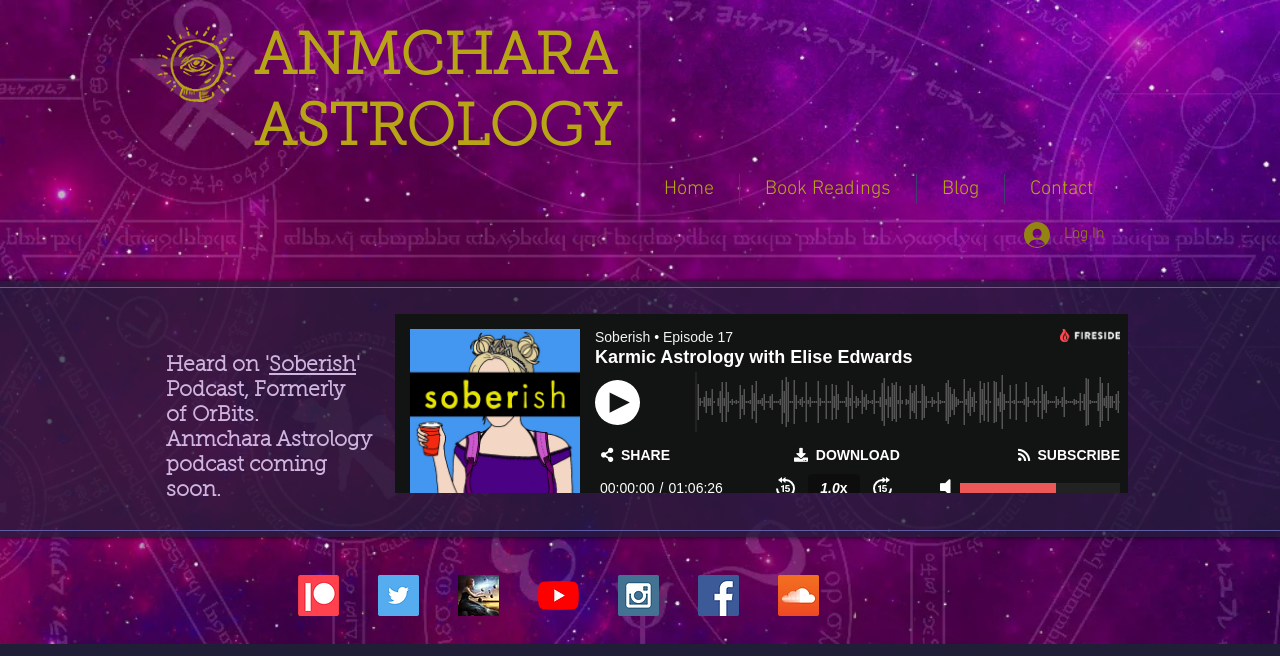Give a one-word or short phrase answer to this question: 
What social media platforms are linked on the webpage?

Patreon, Twitter, Twitch, YouTube, Instagram, Facebook, SoundCloud